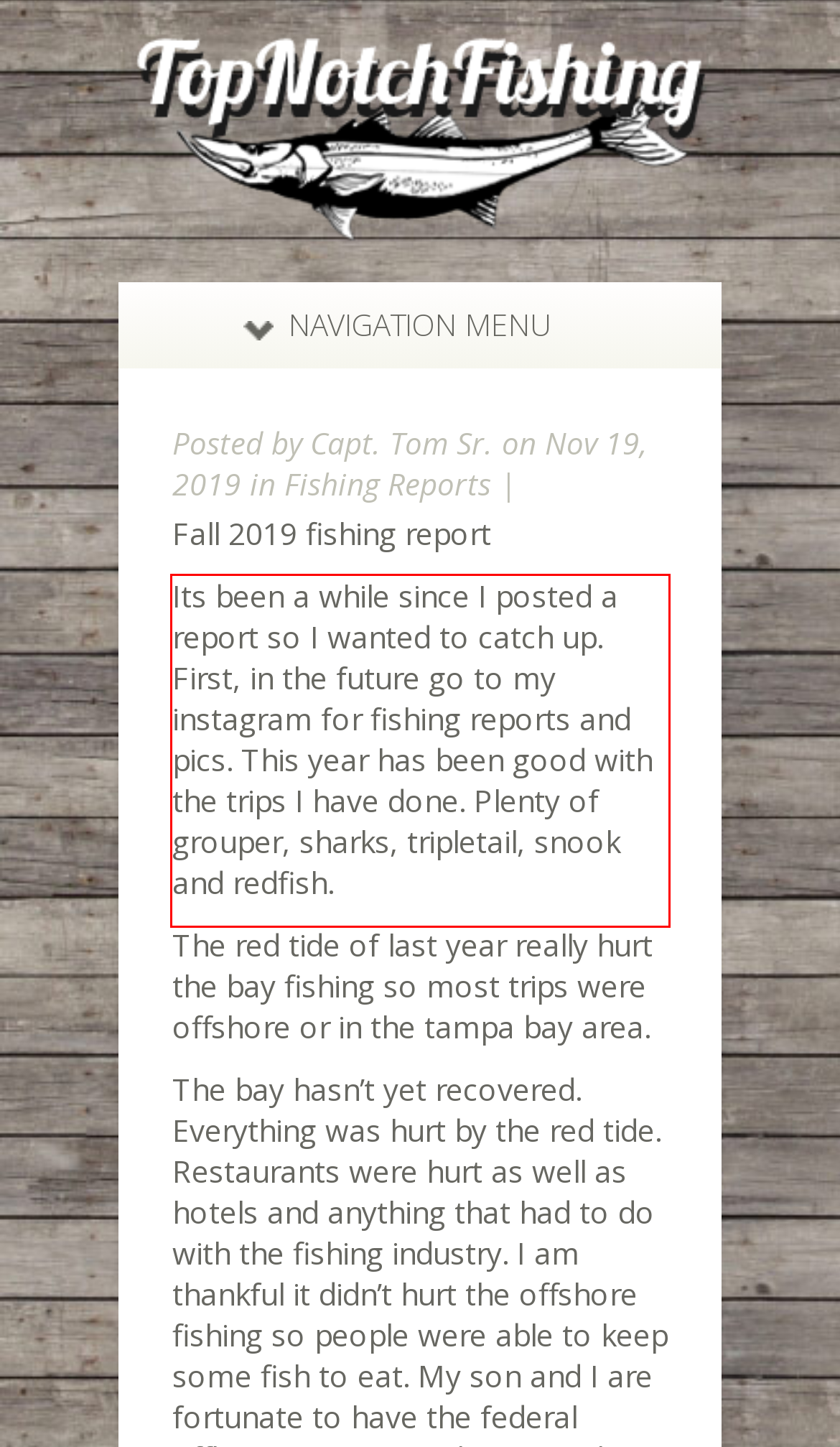Within the screenshot of a webpage, identify the red bounding box and perform OCR to capture the text content it contains.

Its been a while since I posted a report so I wanted to catch up. First, in the future go to my instagram for fishing reports and pics. This year has been good with the trips I have done. Plenty of grouper, sharks, tripletail, snook and redfish.